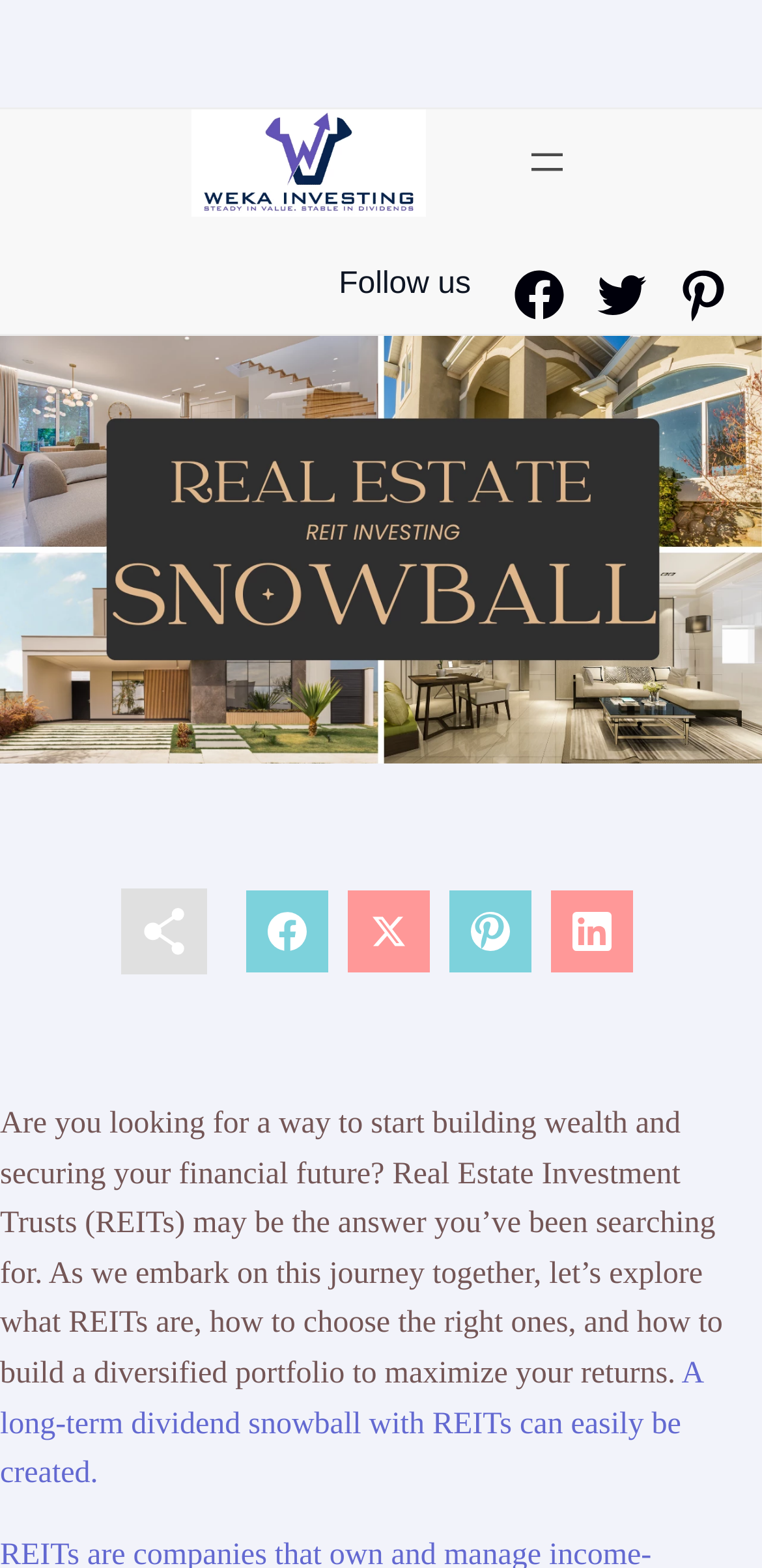For the element described, predict the bounding box coordinates as (top-left x, top-left y, bottom-right x, bottom-right y). All values should be between 0 and 1. Element description: Twitter

[0.777, 0.169, 0.854, 0.206]